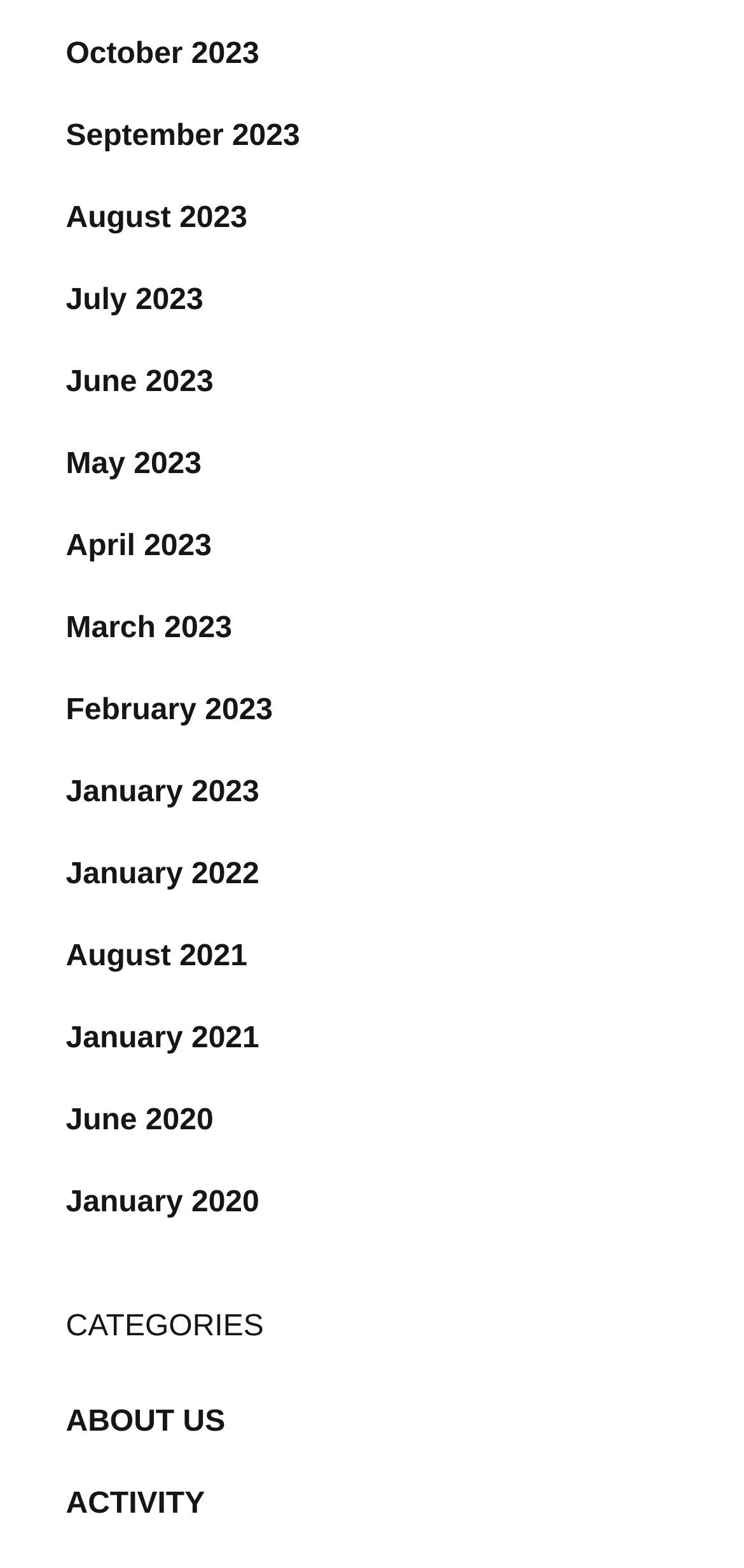How are the links on the webpage organized?
Carefully analyze the image and provide a detailed answer to the question.

The links on the webpage are organized in a chronological order, with the most recent month (October 2023) at the top and the oldest month (January 2020) at the bottom, suggesting that the webpage is organized by date.